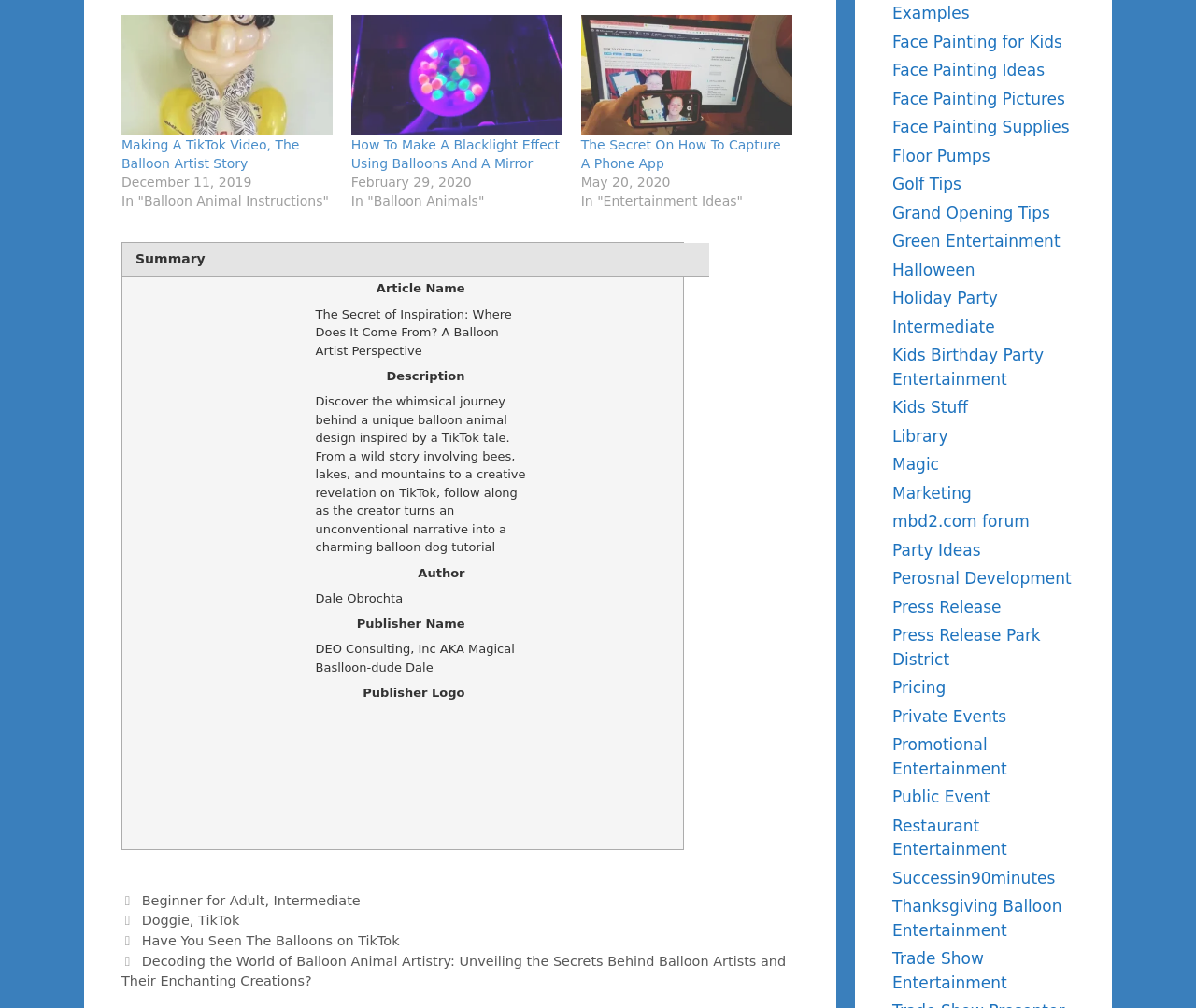Please determine the bounding box coordinates for the element that should be clicked to follow these instructions: "Explore the category 'Beginner for Adult'".

[0.118, 0.886, 0.221, 0.901]